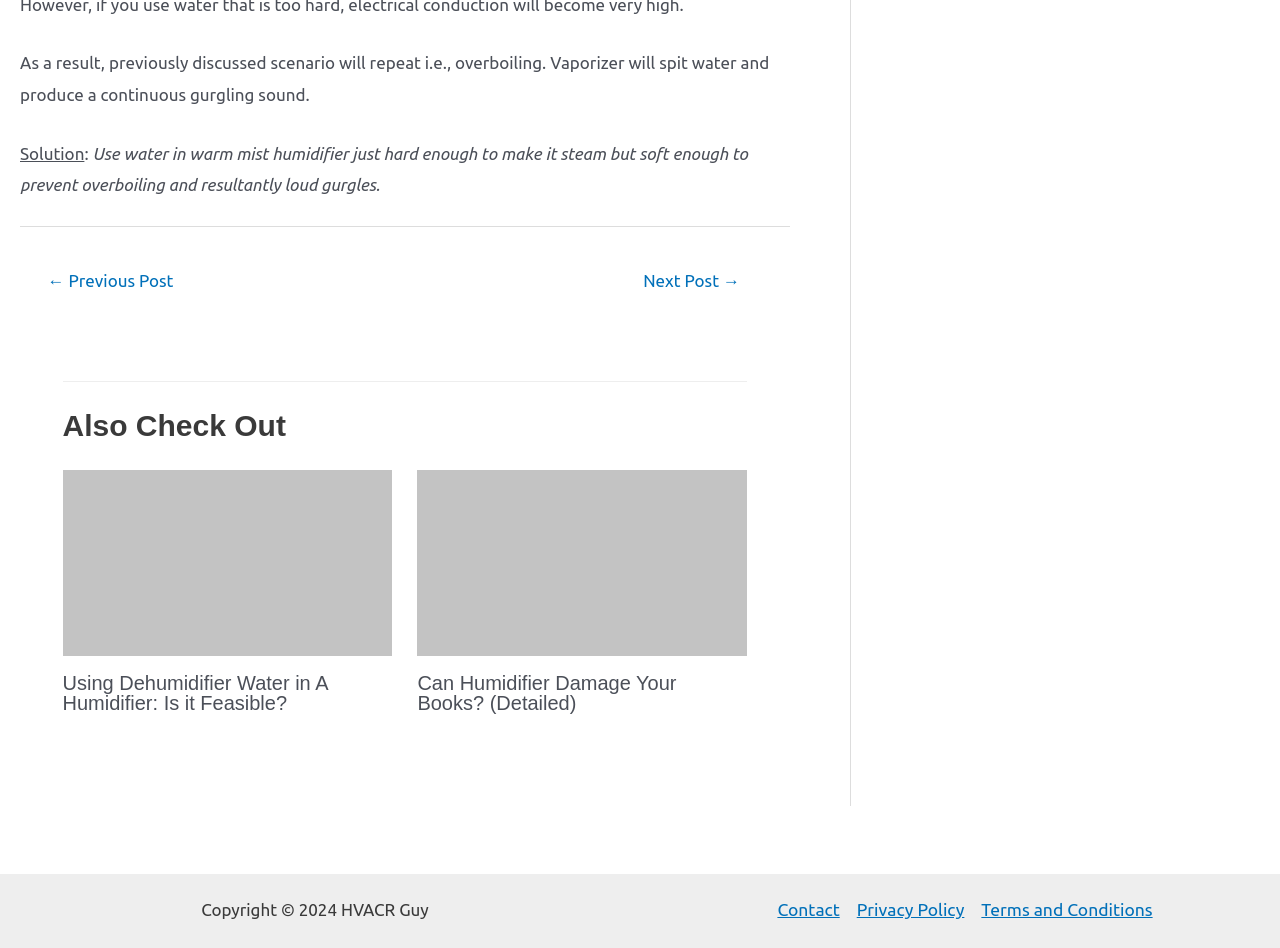Determine the bounding box coordinates for the area that needs to be clicked to fulfill this task: "Click on the 'Contact' link". The coordinates must be given as four float numbers between 0 and 1, i.e., [left, top, right, bottom].

[0.611, 0.944, 0.665, 0.977]